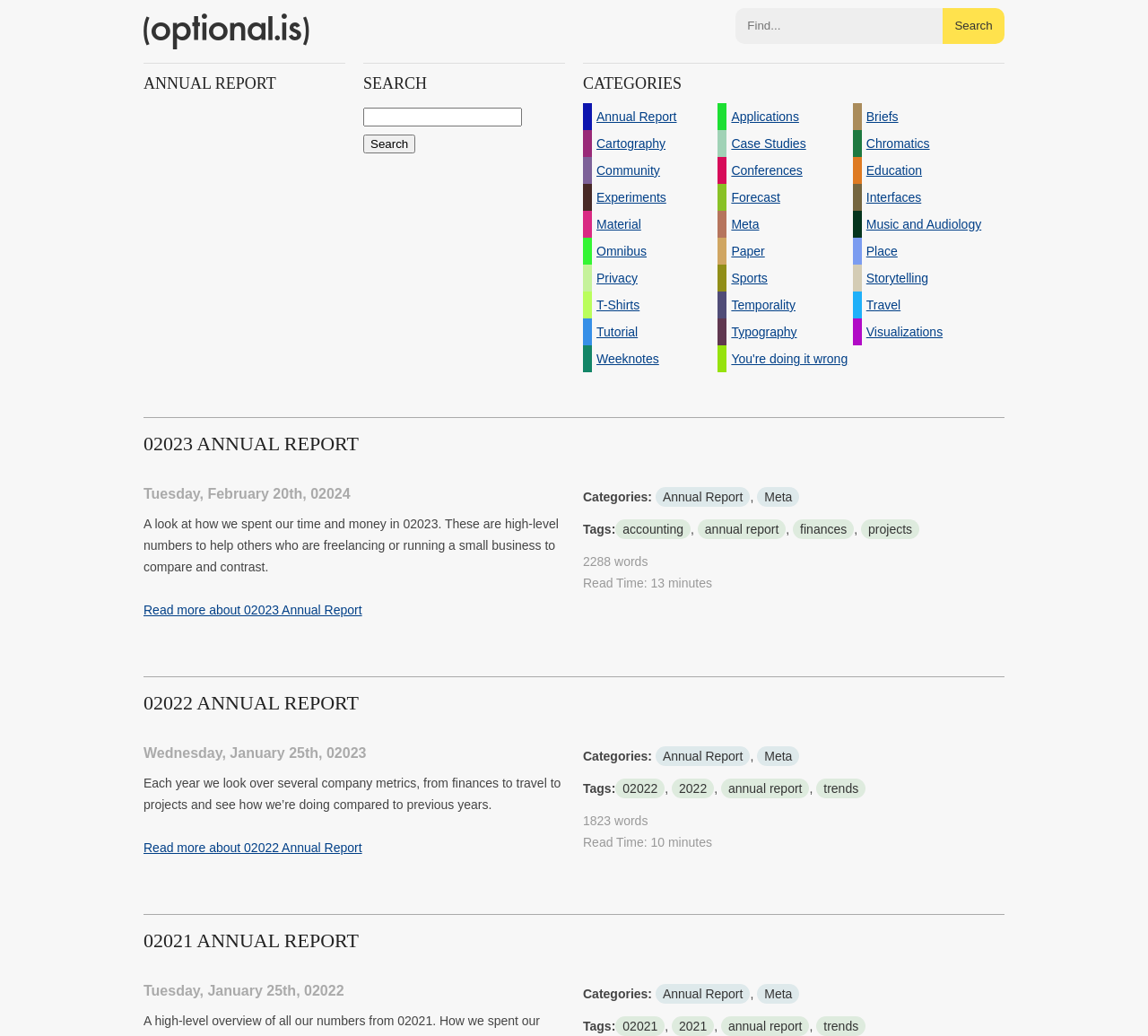Show the bounding box coordinates of the element that should be clicked to complete the task: "Read more about 02023 Annual Report".

[0.125, 0.578, 0.492, 0.599]